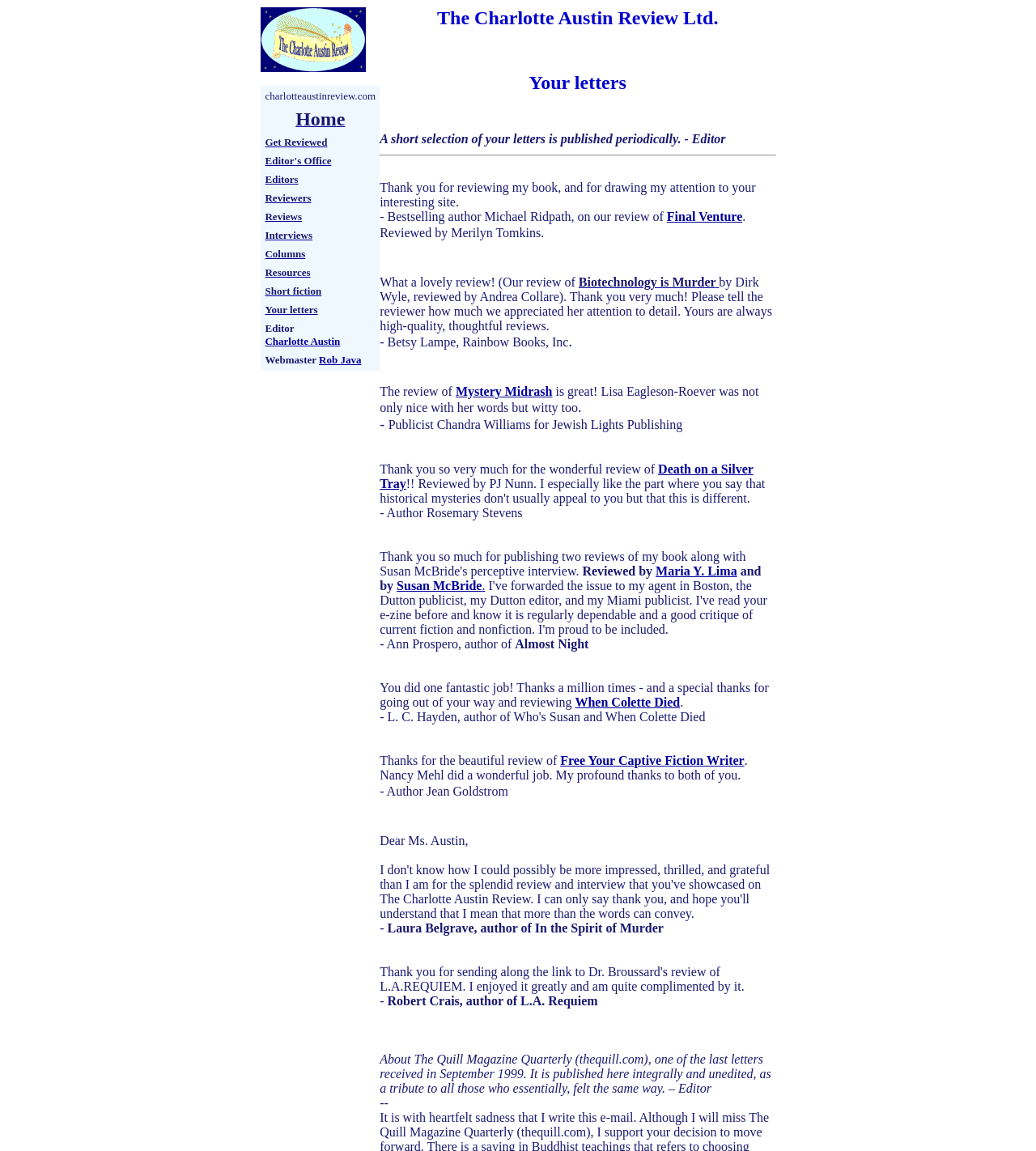Reply to the question with a single word or phrase:
What is the purpose of the 'Get Reviewed' section?

To get reviewed